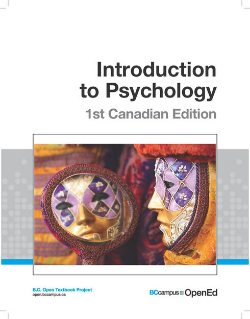What project is the publication part of?
Provide an in-depth and detailed explanation in response to the question.

The publication is part of the 'BC Open Textbook Project', which implies that the textbook is an open educational resource, making it accessible to students and educators.